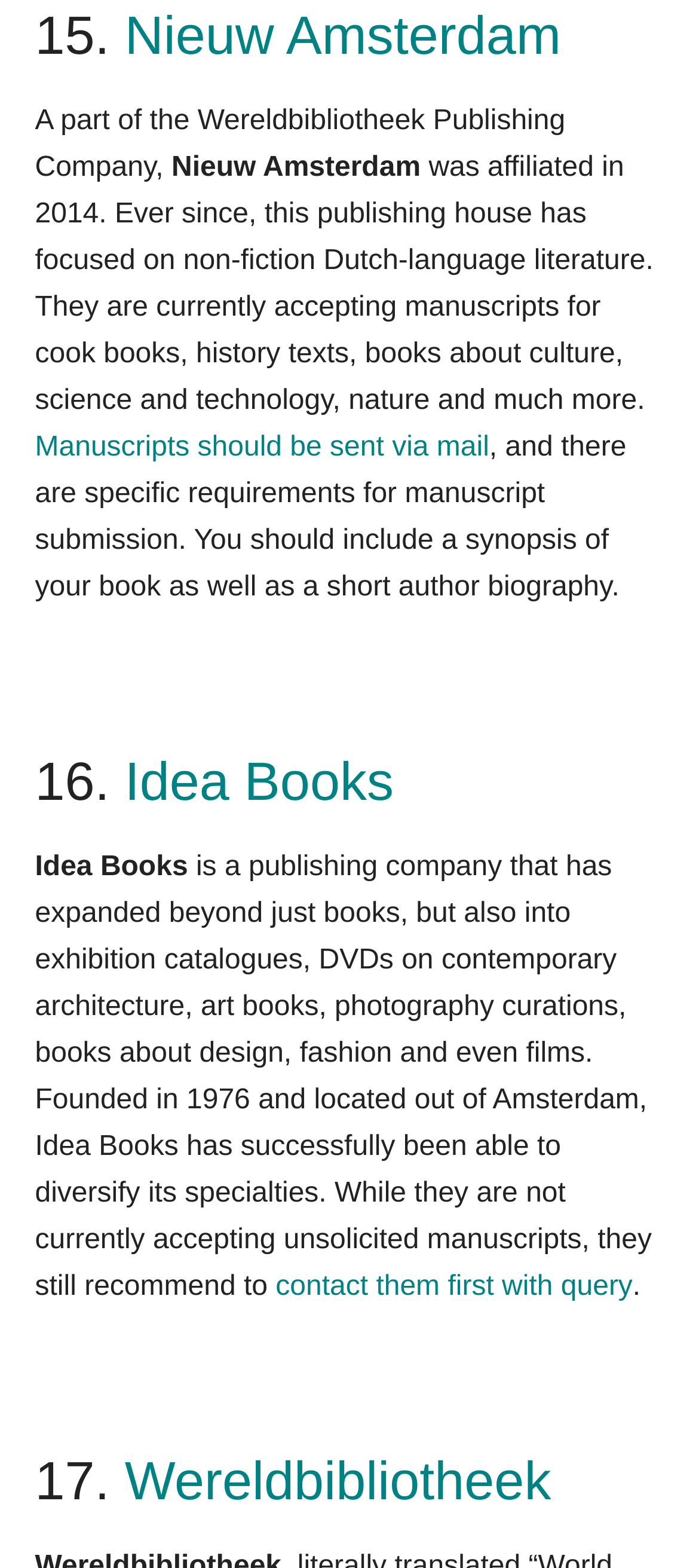Provide a thorough and detailed response to the question by examining the image: 
Can you submit unsolicited manuscripts to Idea Books?

According to the description under the '16. Idea Books' heading, Idea Books is not currently accepting unsolicited manuscripts, but they recommend contacting them first with a query.